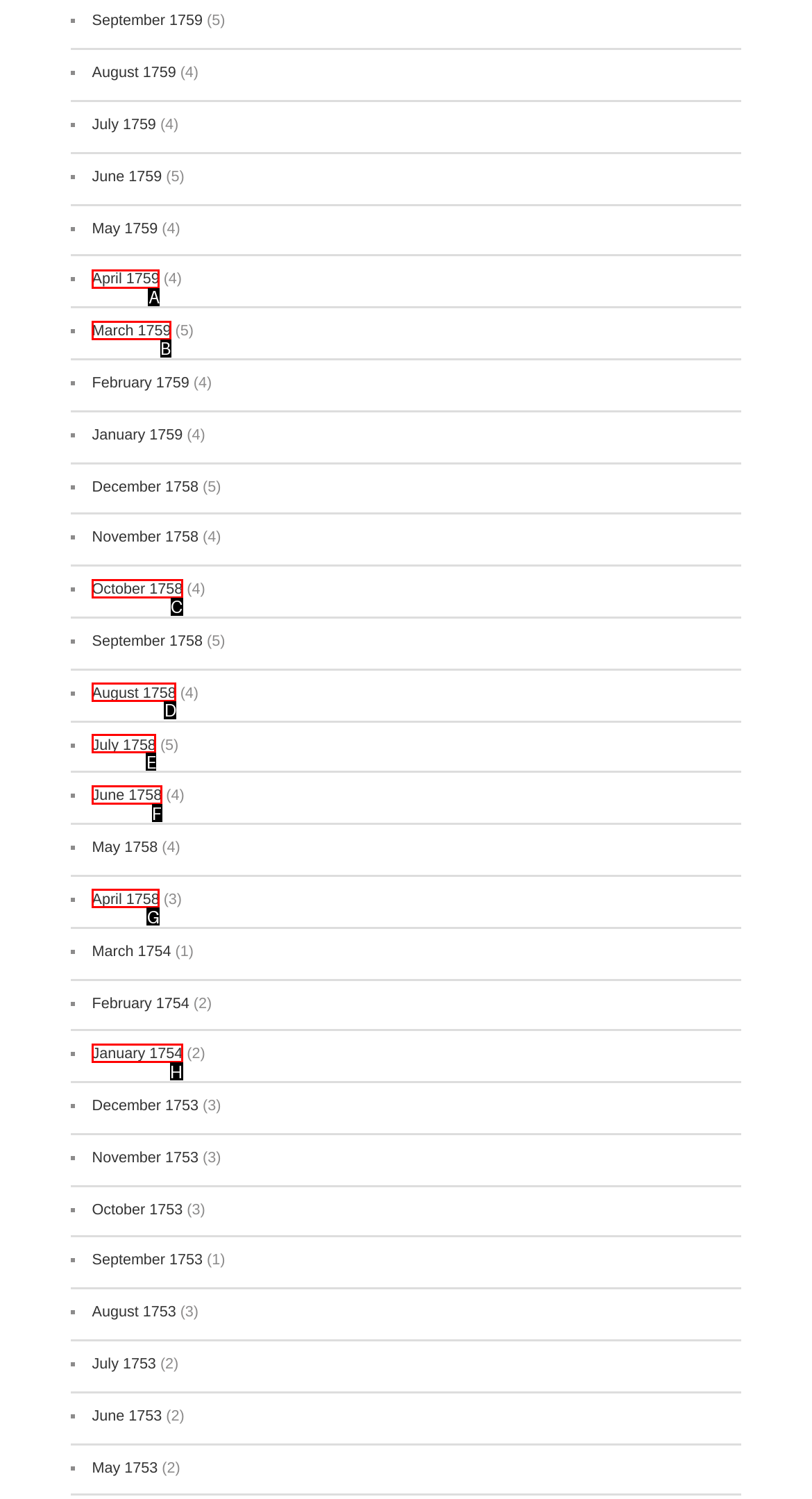Find the HTML element that matches the description provided: October 1758
Answer using the corresponding option letter.

C